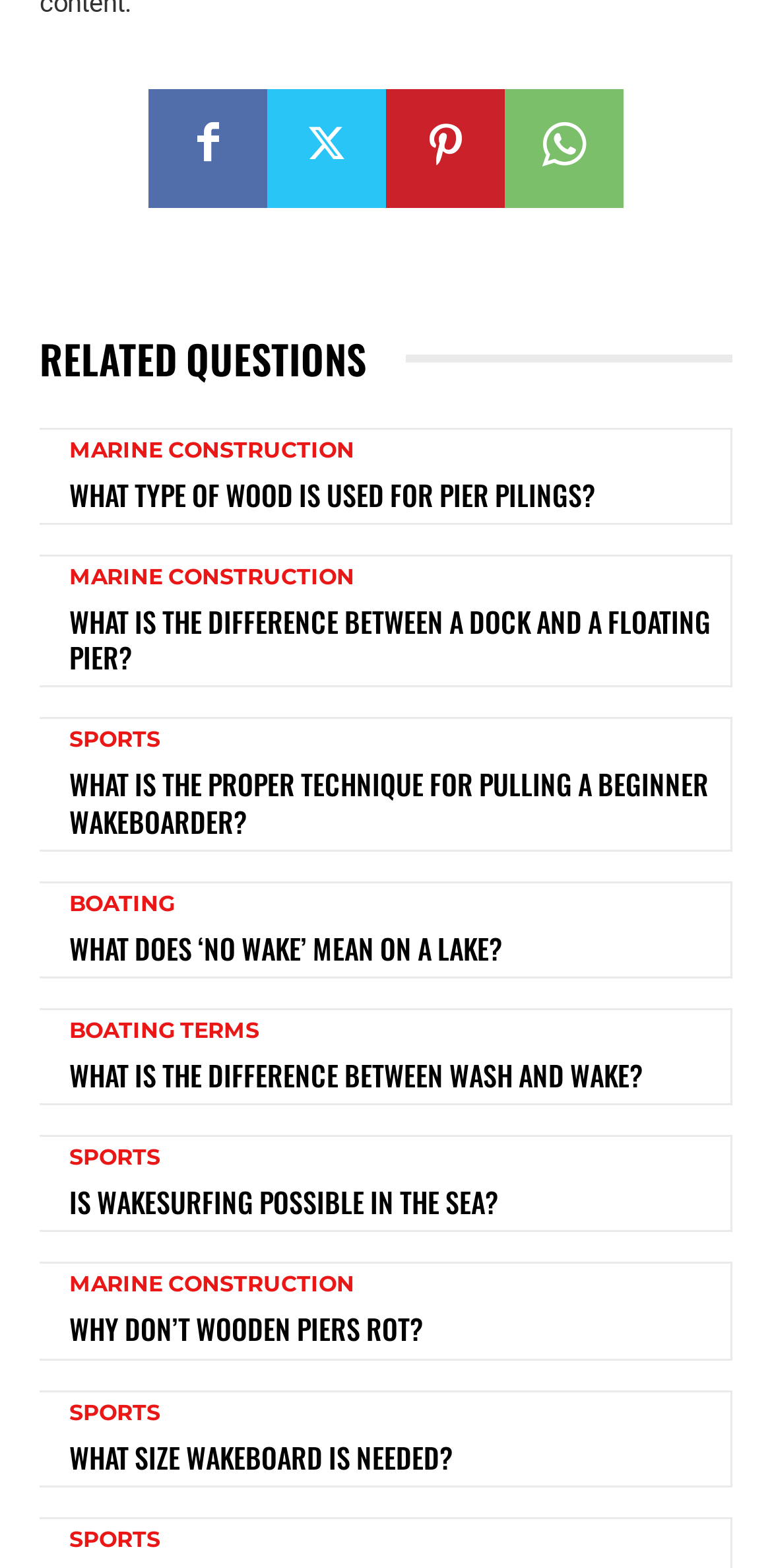Use a single word or phrase to answer the question:
What is the last related question?

WHAT SIZE WAKEBOARD IS NEEDED?